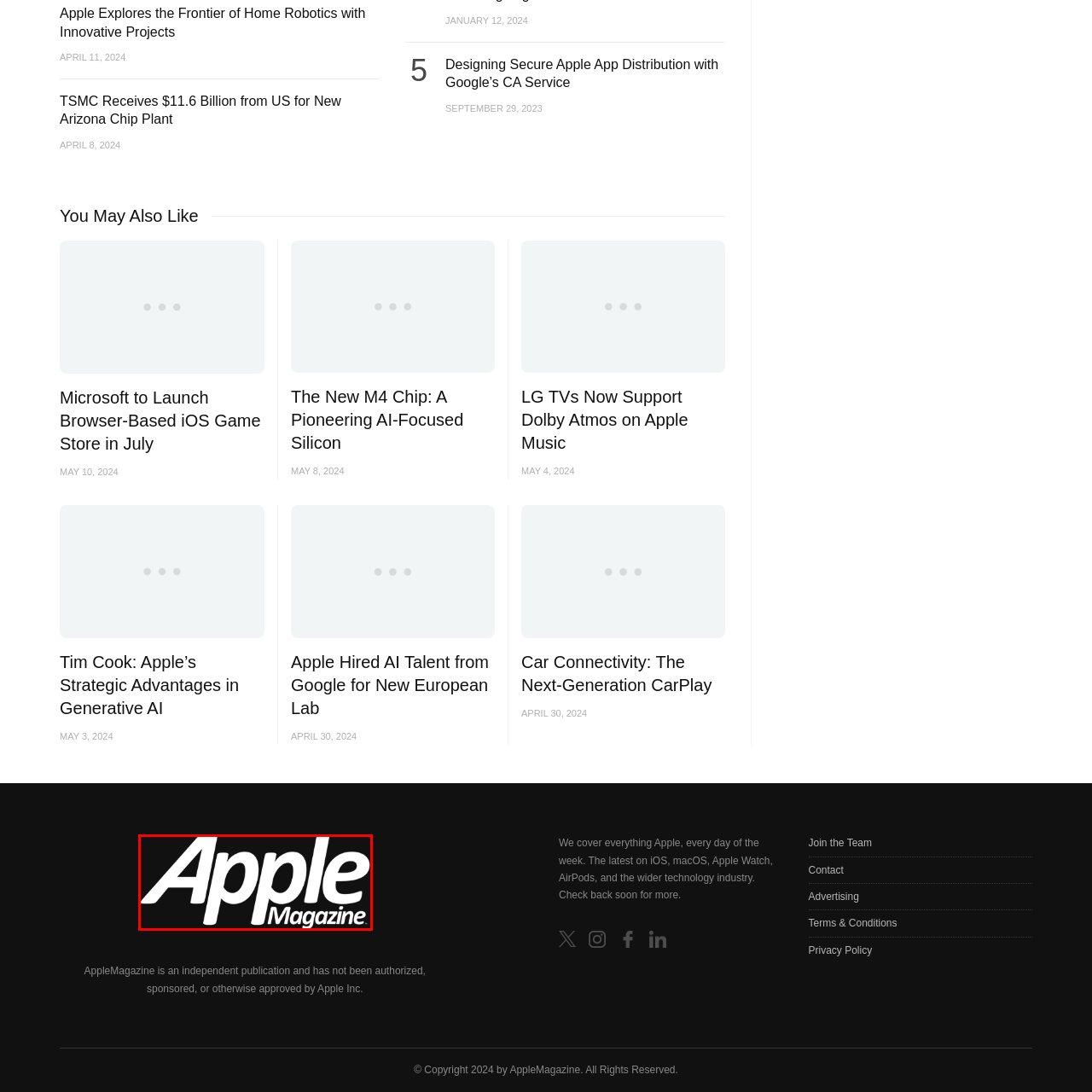Take a close look at the image outlined in red and answer the ensuing question with a single word or phrase:
What is the focus of the magazine's content?

Apple technology, products, and culture